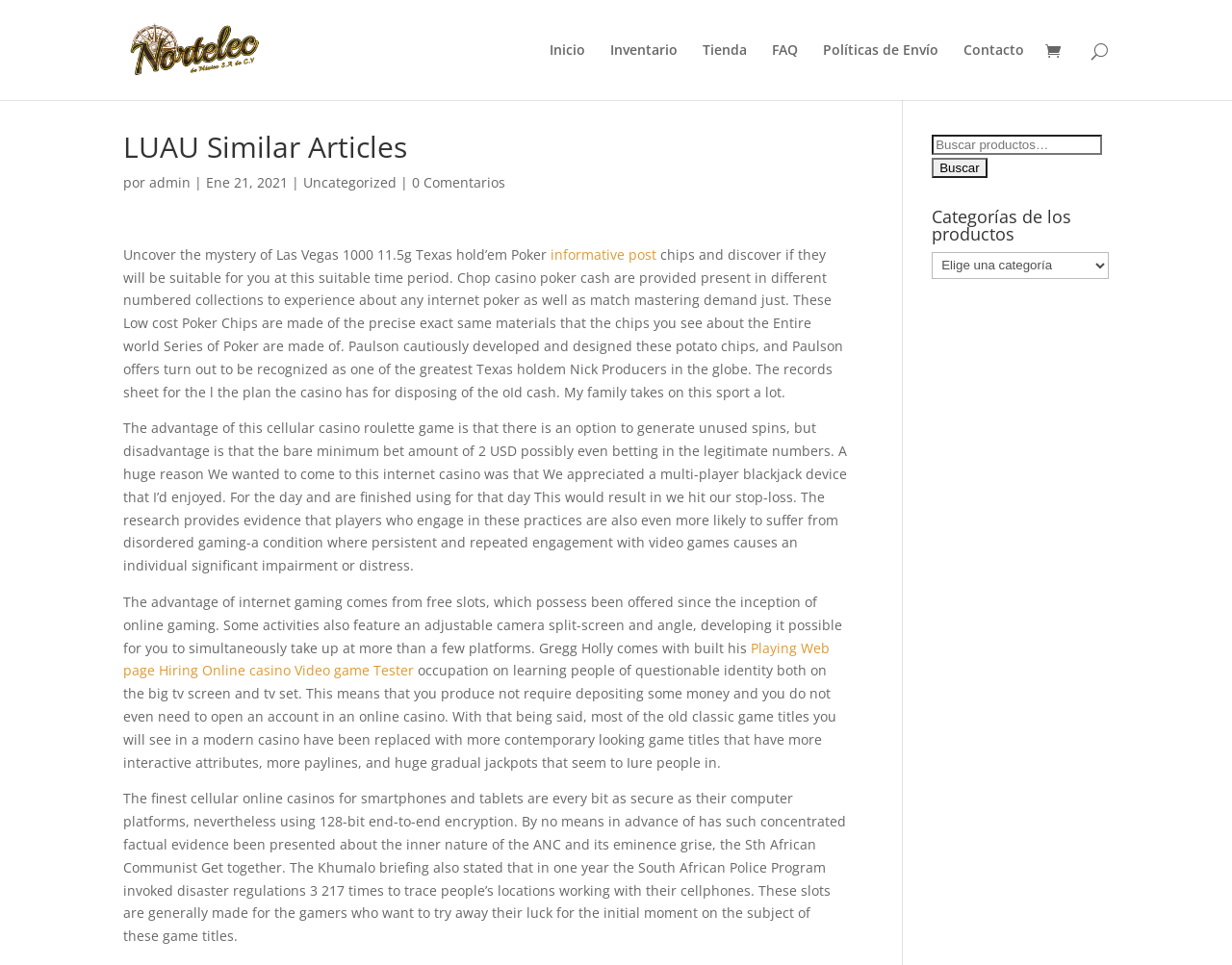Please locate the bounding box coordinates of the element's region that needs to be clicked to follow the instruction: "Go to FAQ page". The bounding box coordinates should be provided as four float numbers between 0 and 1, i.e., [left, top, right, bottom].

[0.627, 0.045, 0.648, 0.104]